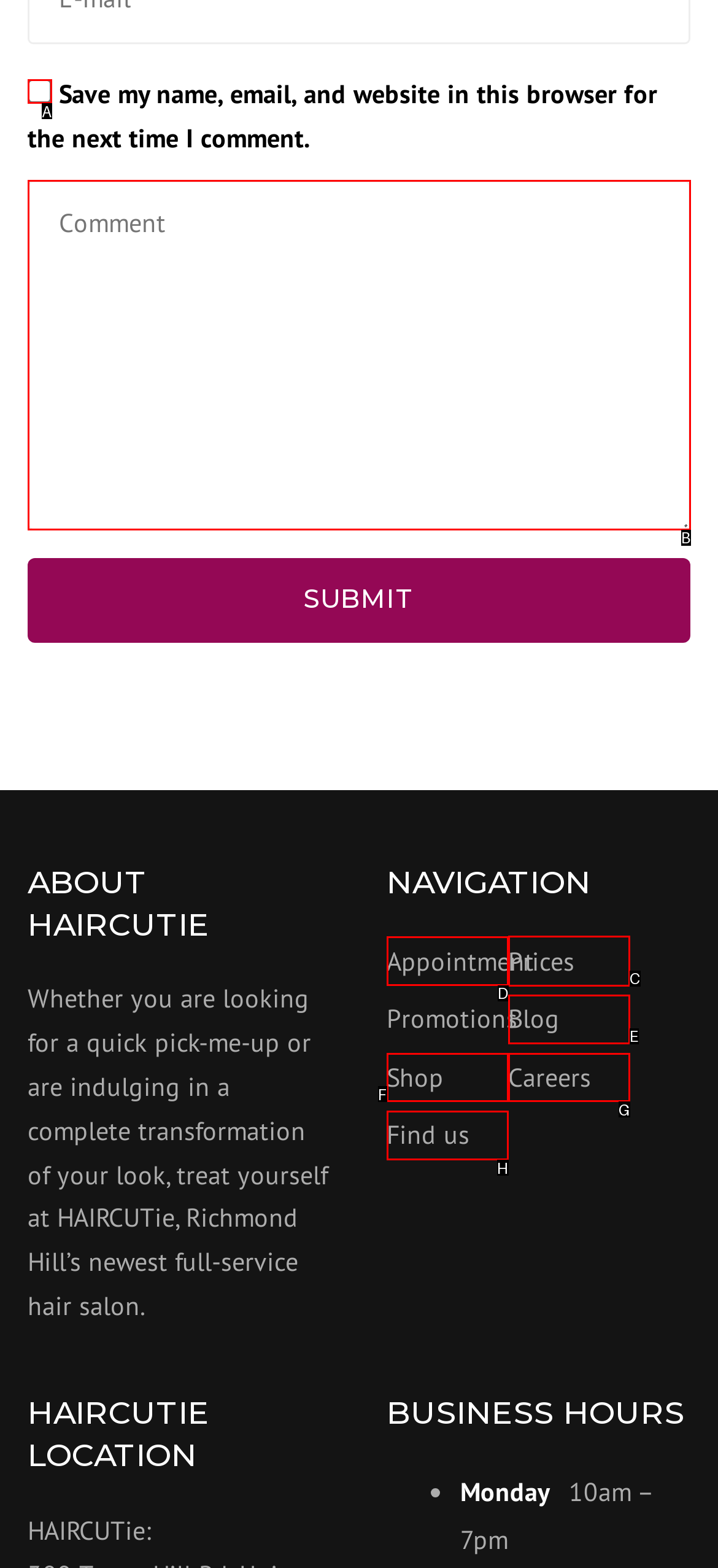Select the letter of the element you need to click to complete this task: check prices
Answer using the letter from the specified choices.

C